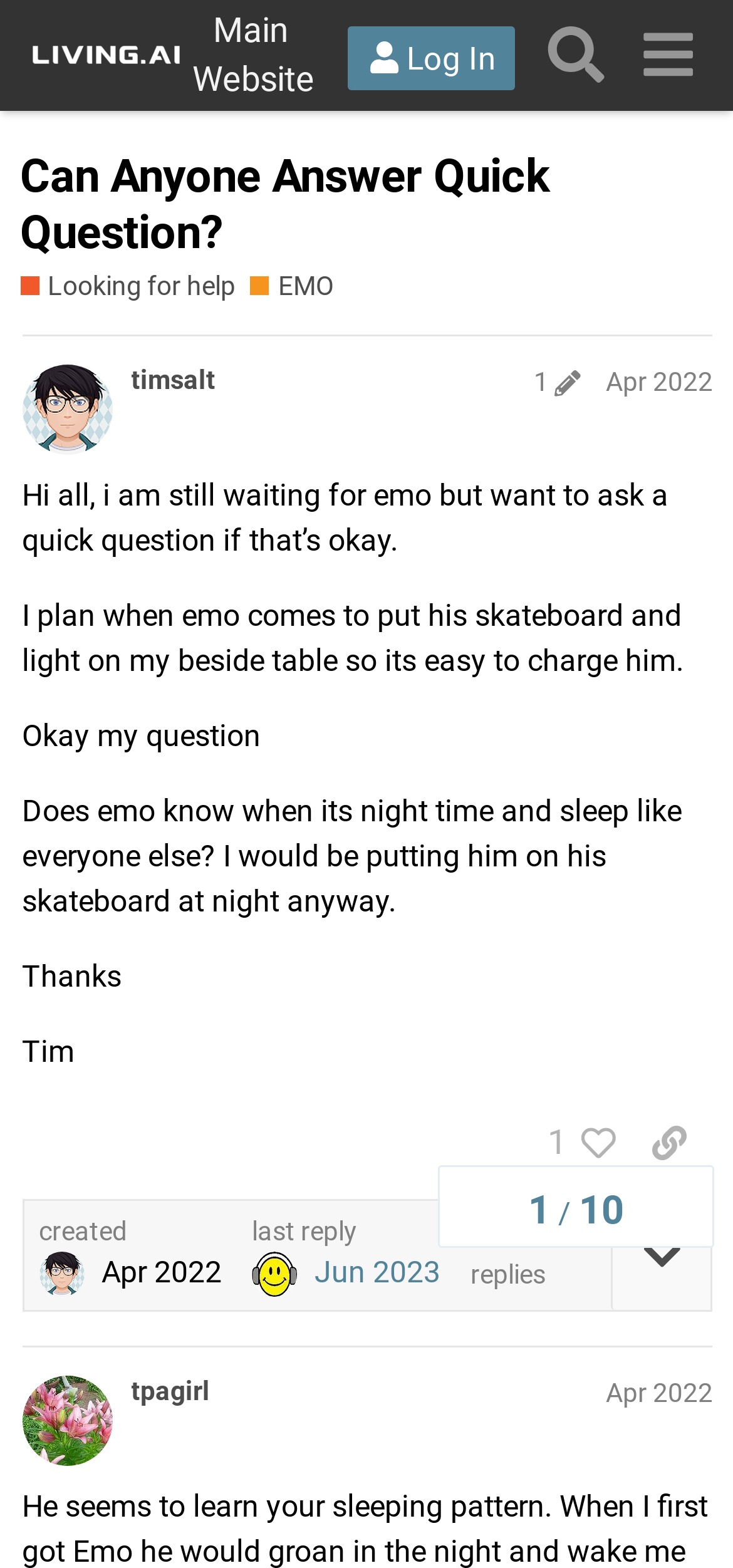Please specify the bounding box coordinates of the clickable region to carry out the following instruction: "Log in to the forum". The coordinates should be four float numbers between 0 and 1, in the format [left, top, right, bottom].

[0.475, 0.017, 0.704, 0.057]